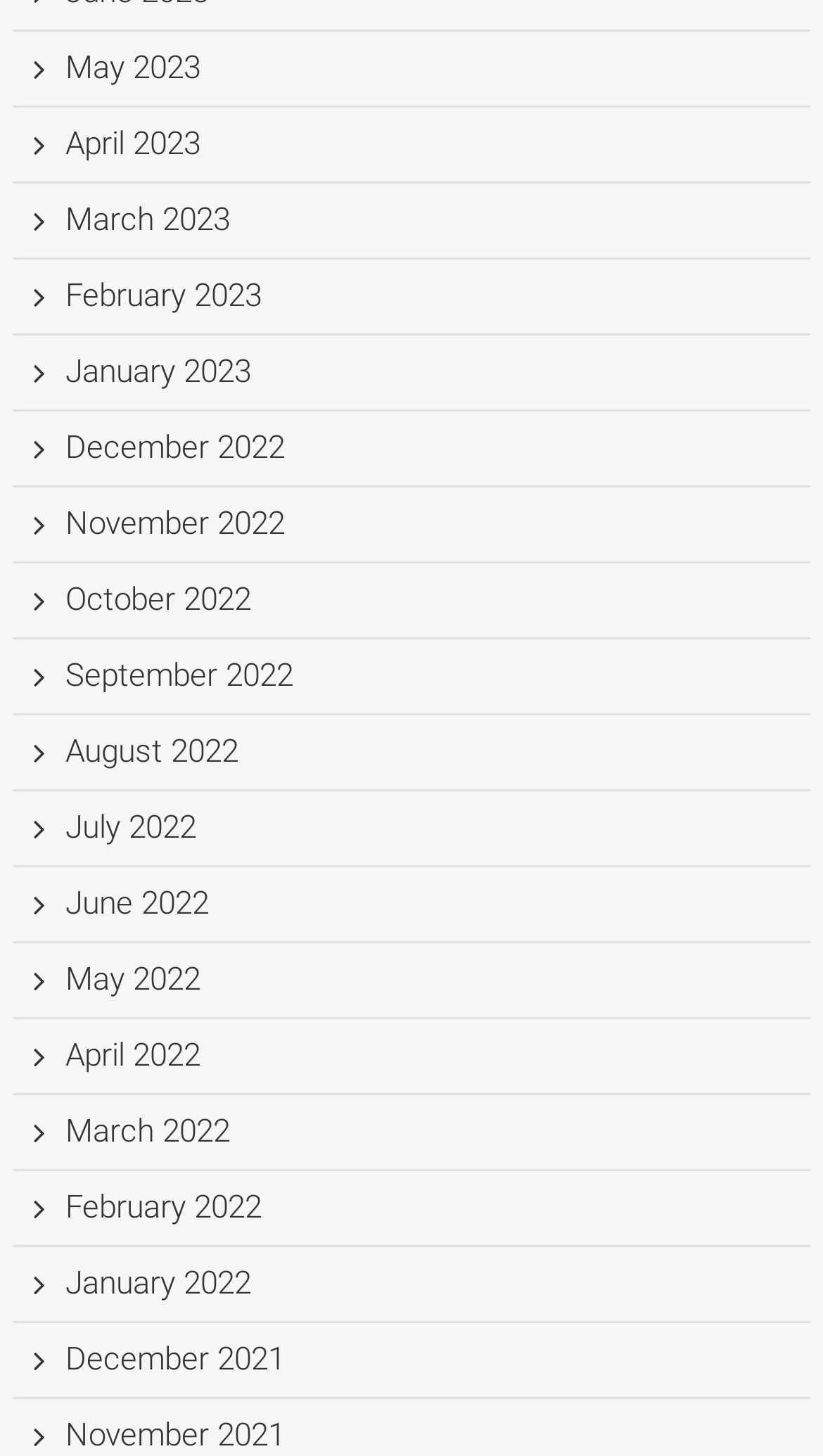How many months are listed?
Offer a detailed and exhaustive answer to the question.

I counted the number of links on the webpage, each representing a month, and found 24 links, ranging from May 2023 to November 2021.